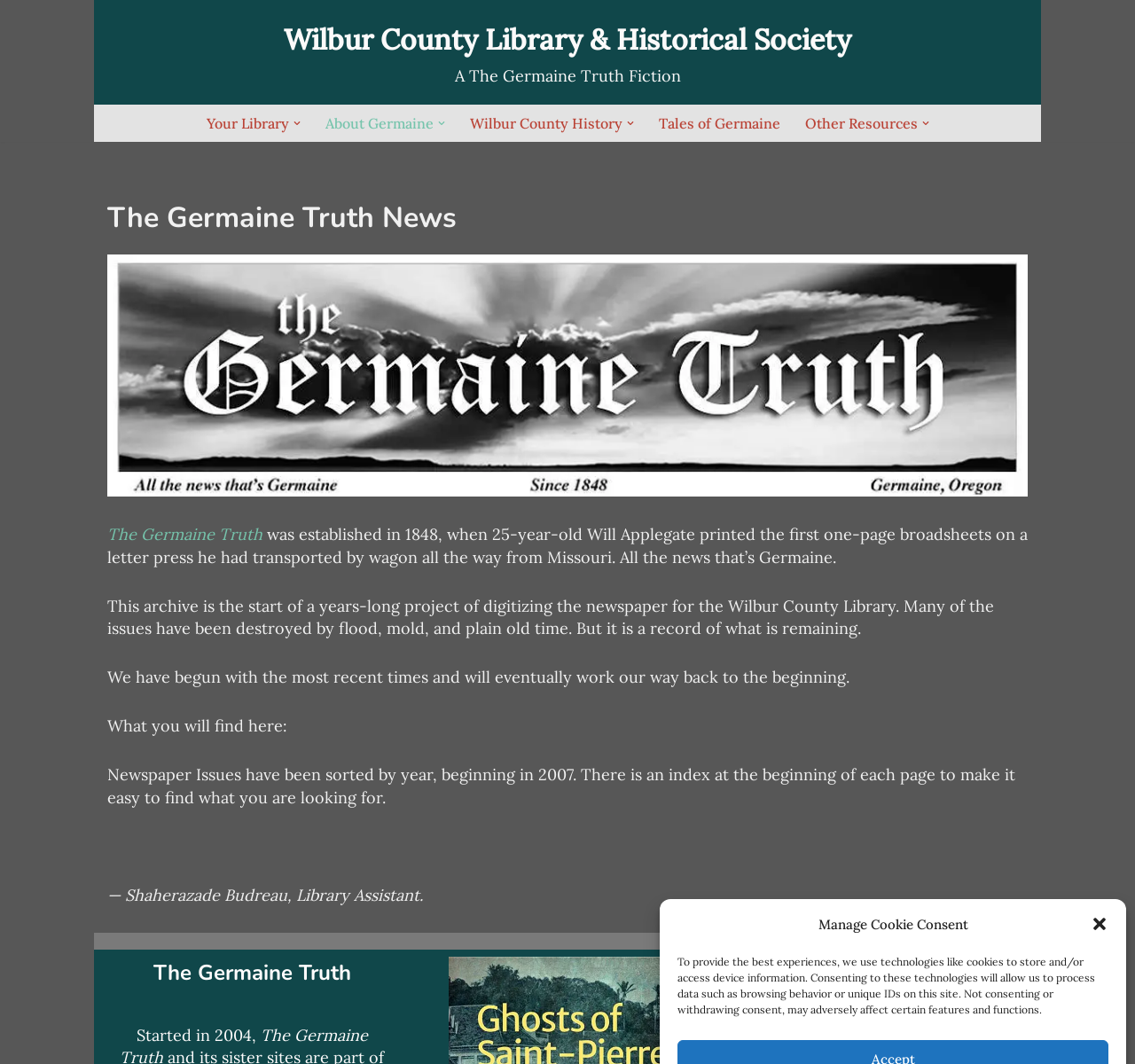What is the purpose of the website?
Kindly answer the question with as much detail as you can.

I found the answer by reading the text on the webpage, which says 'This archive is the start of a years-long project of digitizing the newspaper for the Wilbur County Library.' This indicates that the purpose of the website is to digitize the newspaper.